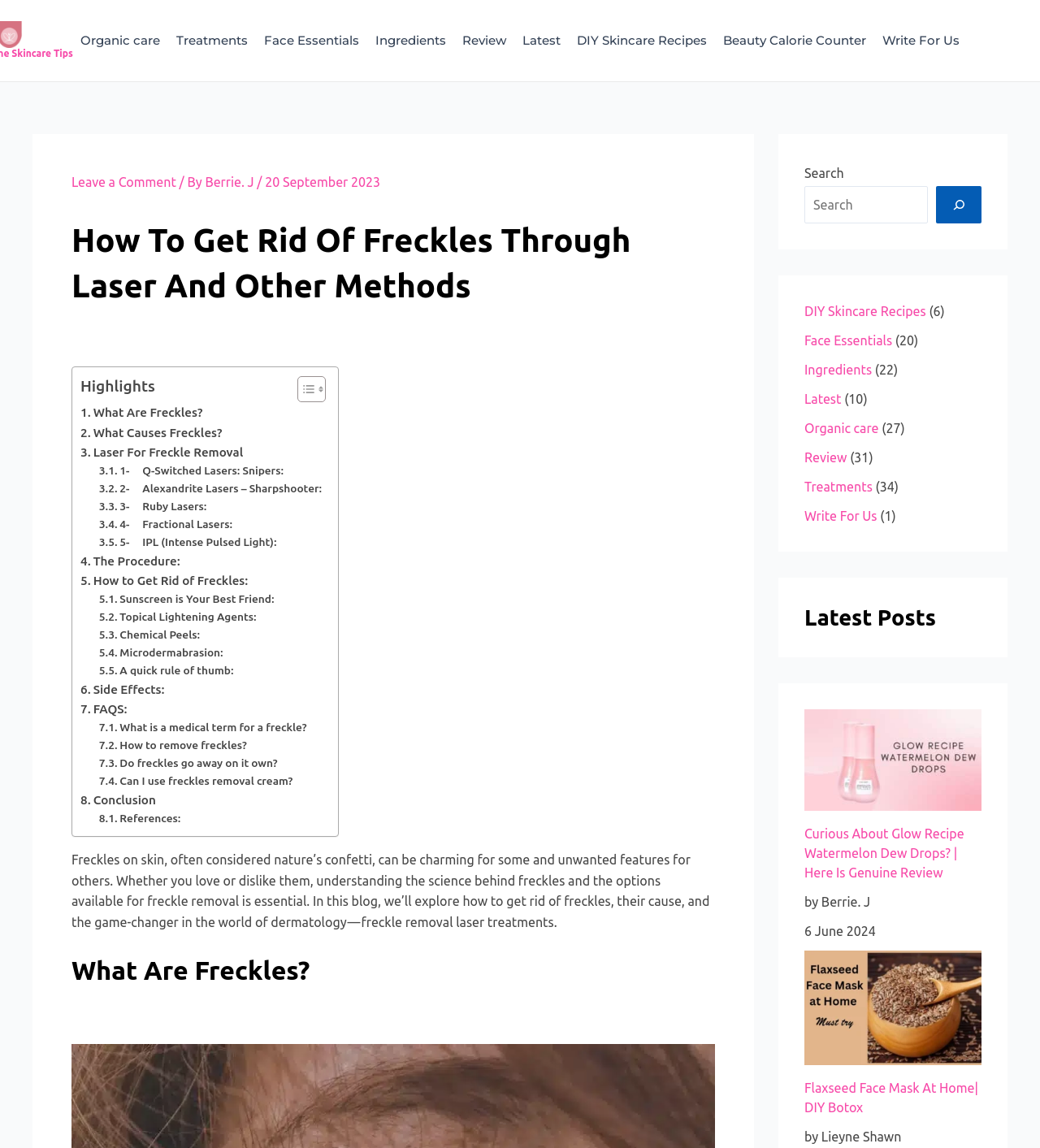How many types of lasers are mentioned for freckle removal?
Make sure to answer the question with a detailed and comprehensive explanation.

According to the webpage, there are 5 types of lasers mentioned for freckle removal, which are Q-Switched Lasers, Alexandrite Lasers, Ruby Lasers, Fractional Lasers, and IPL (Intense Pulsed Light).